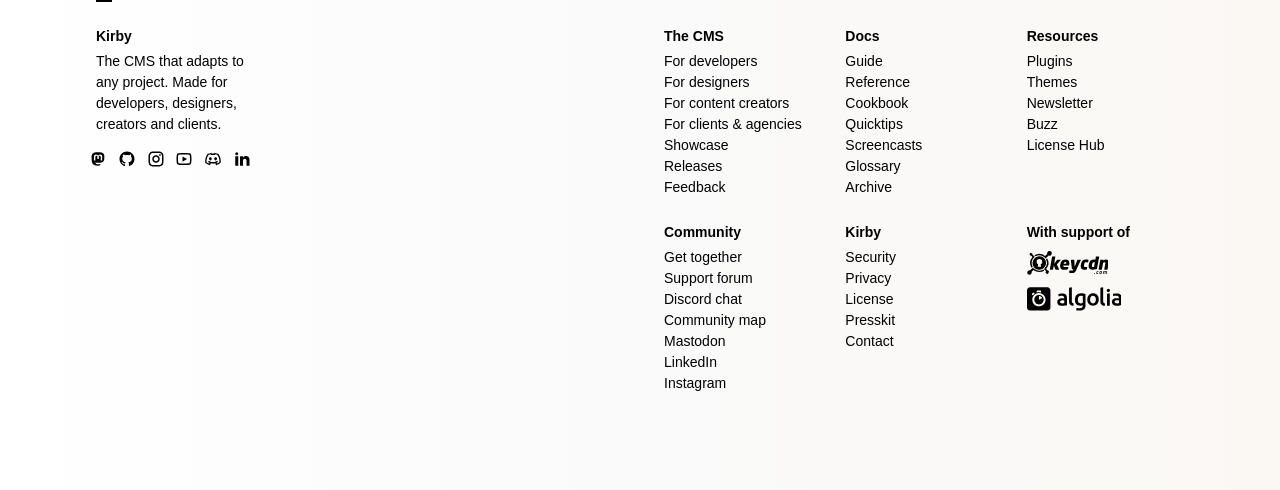Locate the bounding box coordinates of the clickable part needed for the task: "Join the Discord chat".

[0.519, 0.59, 0.642, 0.633]